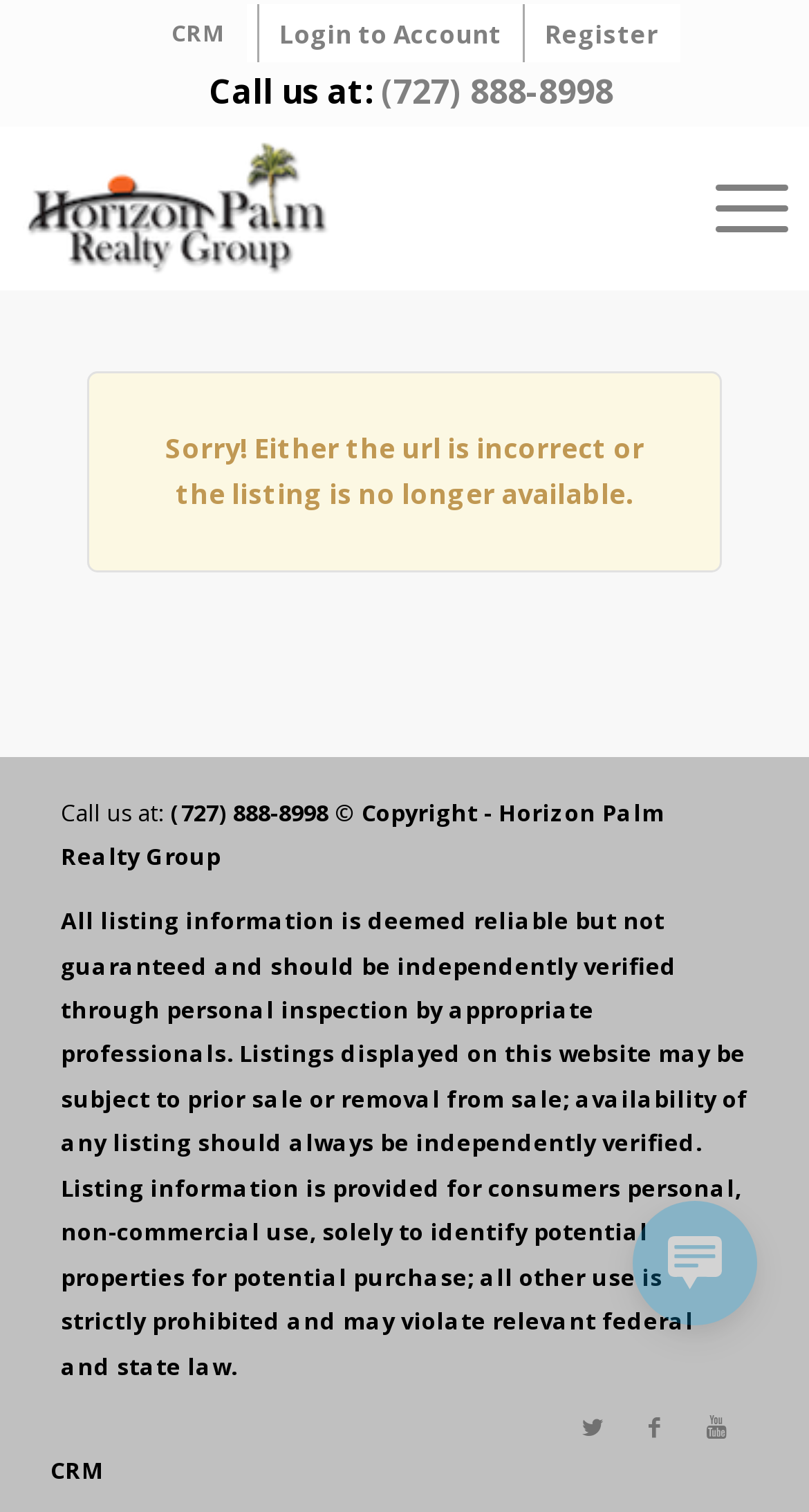Find the bounding box coordinates of the clickable region needed to perform the following instruction: "Call (727) 888-8998". The coordinates should be provided as four float numbers between 0 and 1, i.e., [left, top, right, bottom].

[0.471, 0.045, 0.758, 0.076]